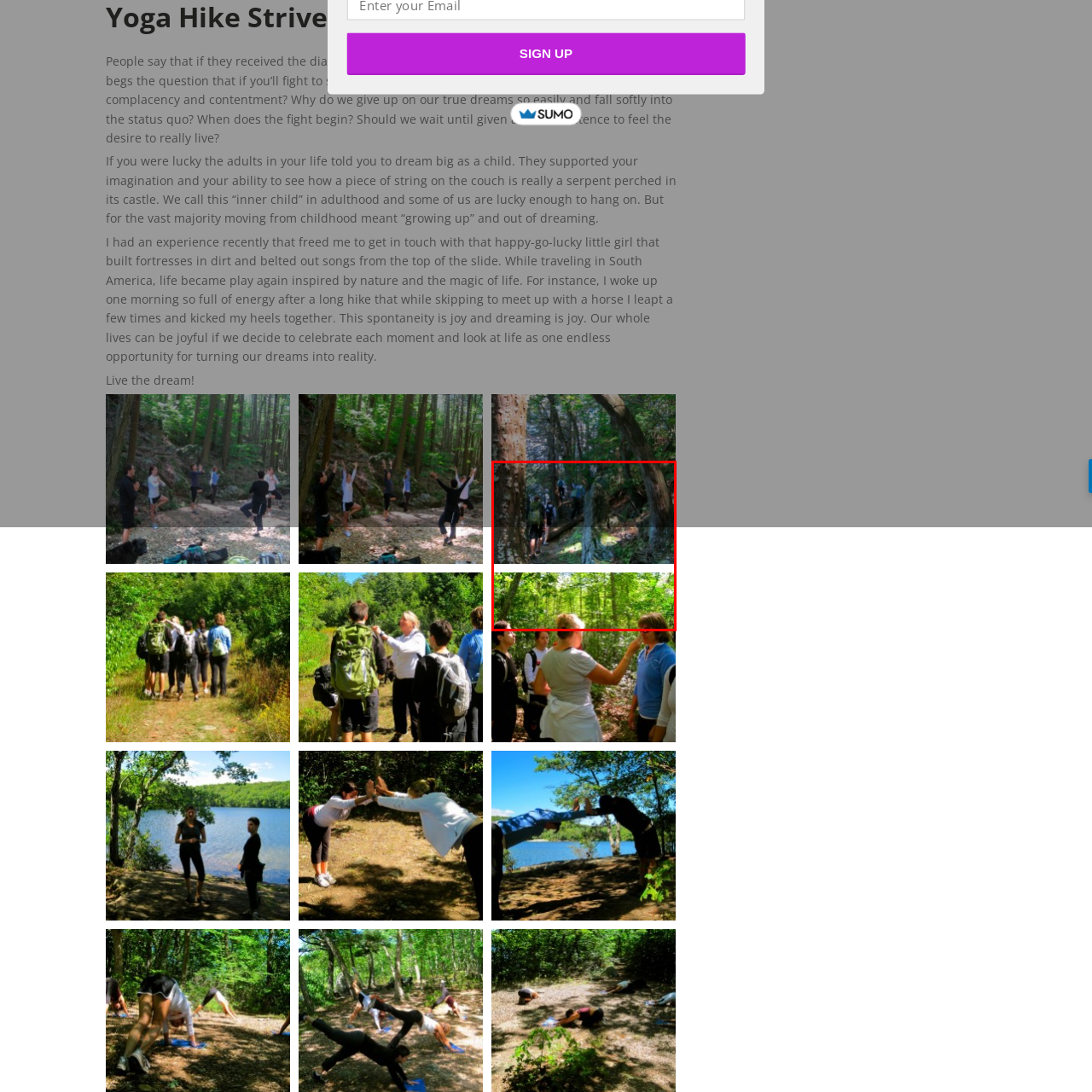Please provide a comprehensive description of the image that is enclosed within the red boundary.

The image captures a vibrant scene from a yoga hike, as part of the "Strive to Thrive" initiative. In the upper section, a group of hikers can be seen trekking along a forested path, surrounded by lush trees and natural scenery, embodying the spirit of adventure and connection with nature. The lower part of the image features a close-knit interaction among a few participants who seem to be engaged in a discussion, highlighting the social aspect of the hike. The overall atmosphere reflects joy, camaraderie, and a shared journey towards mindfulness and well-being, resonating with themes of personal growth and exploration.